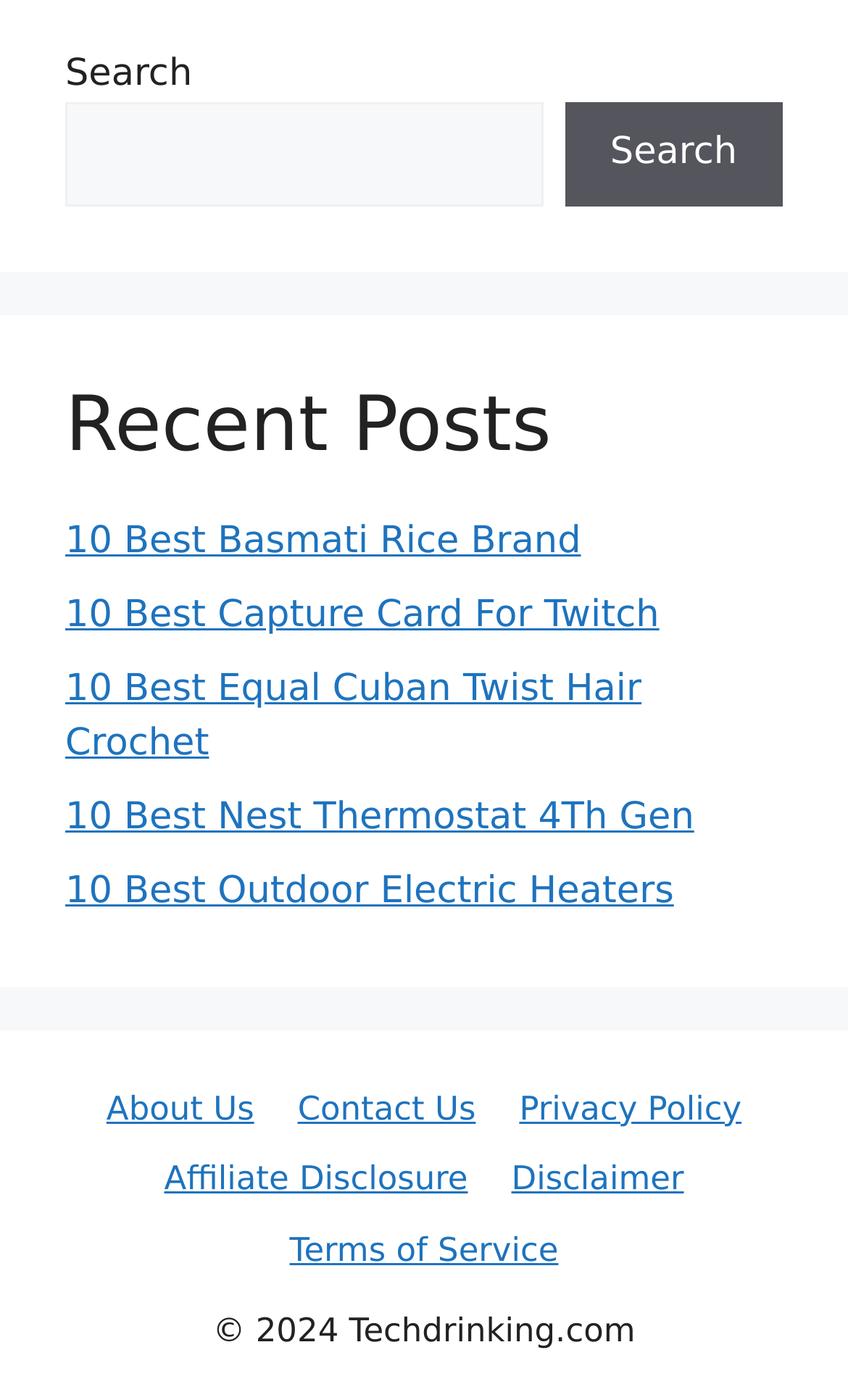Please give a short response to the question using one word or a phrase:
What is the purpose of the search box?

Search posts